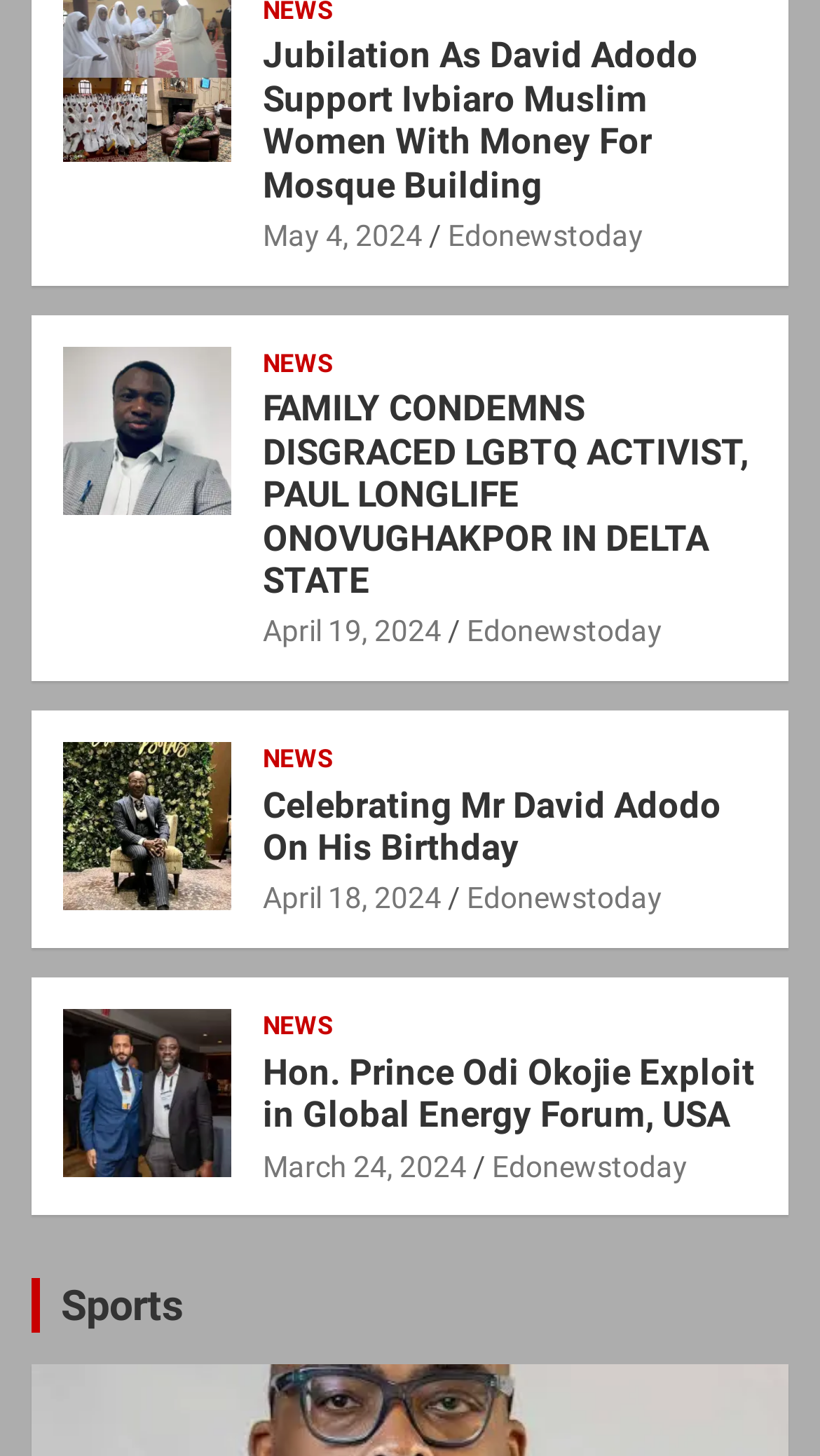Using the provided element description: "Edonewstoday", determine the bounding box coordinates of the corresponding UI element in the screenshot.

[0.569, 0.606, 0.808, 0.629]